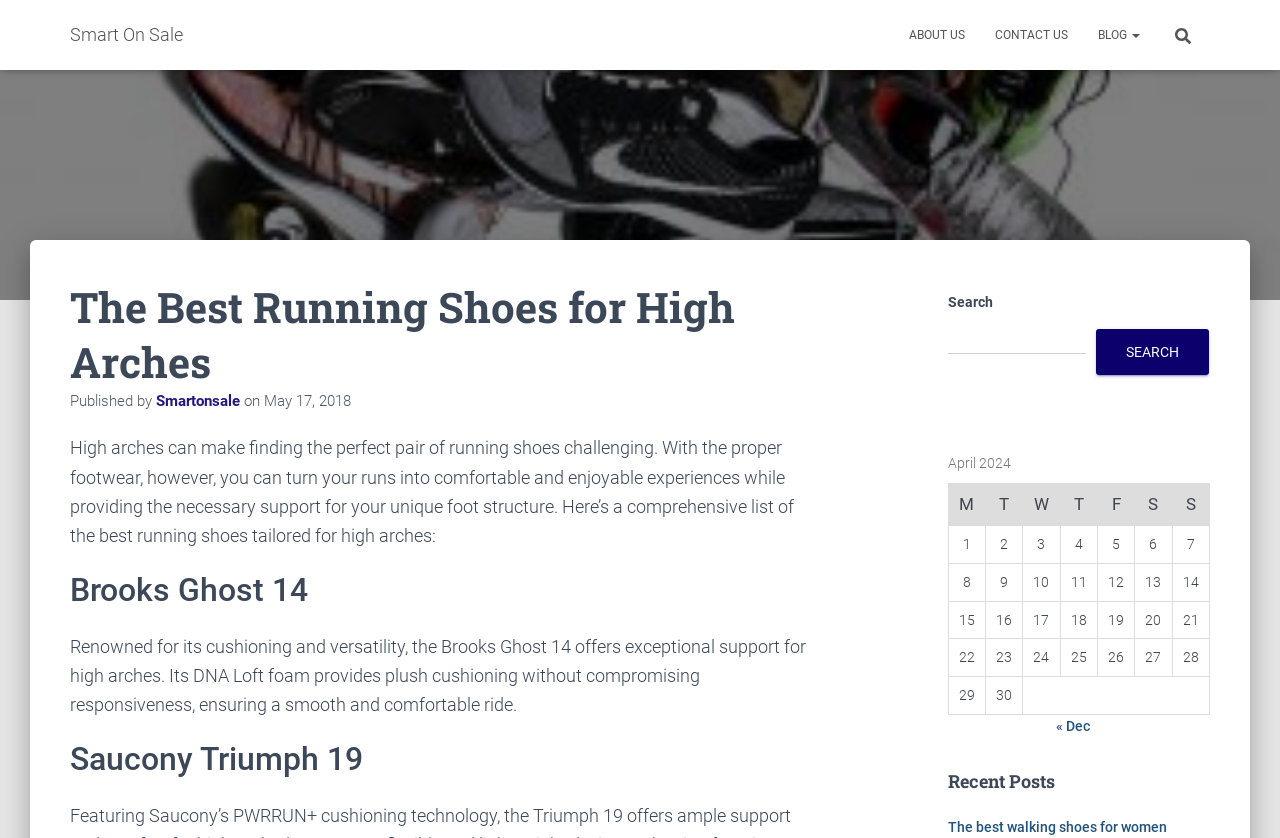What is the purpose of the table?
Using the image, elaborate on the answer with as much detail as possible.

The table is located at the bottom of the webpage and appears to be displaying a schedule for the month of April 2024, with columns for each day of the week and rows for each week of the month.